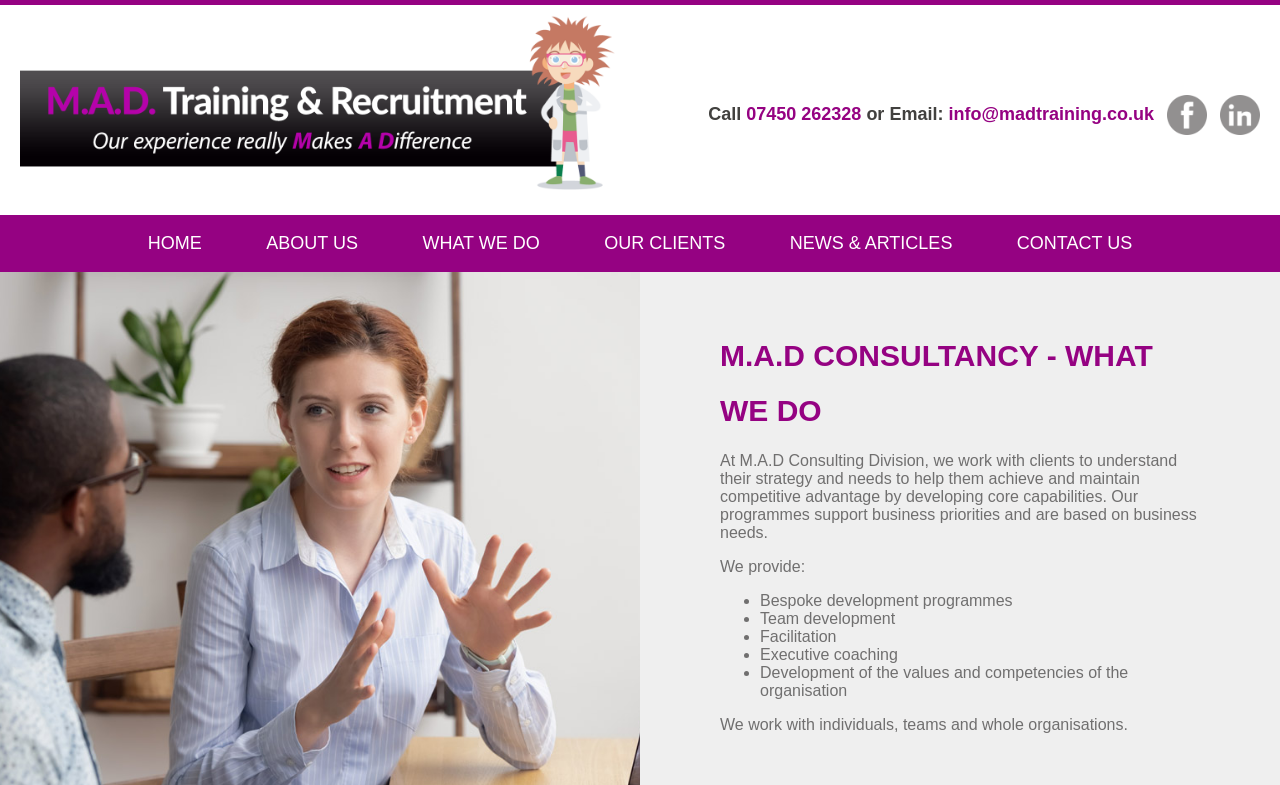Please determine the bounding box coordinates of the section I need to click to accomplish this instruction: "Go to the ABOUT US page".

[0.196, 0.274, 0.291, 0.346]